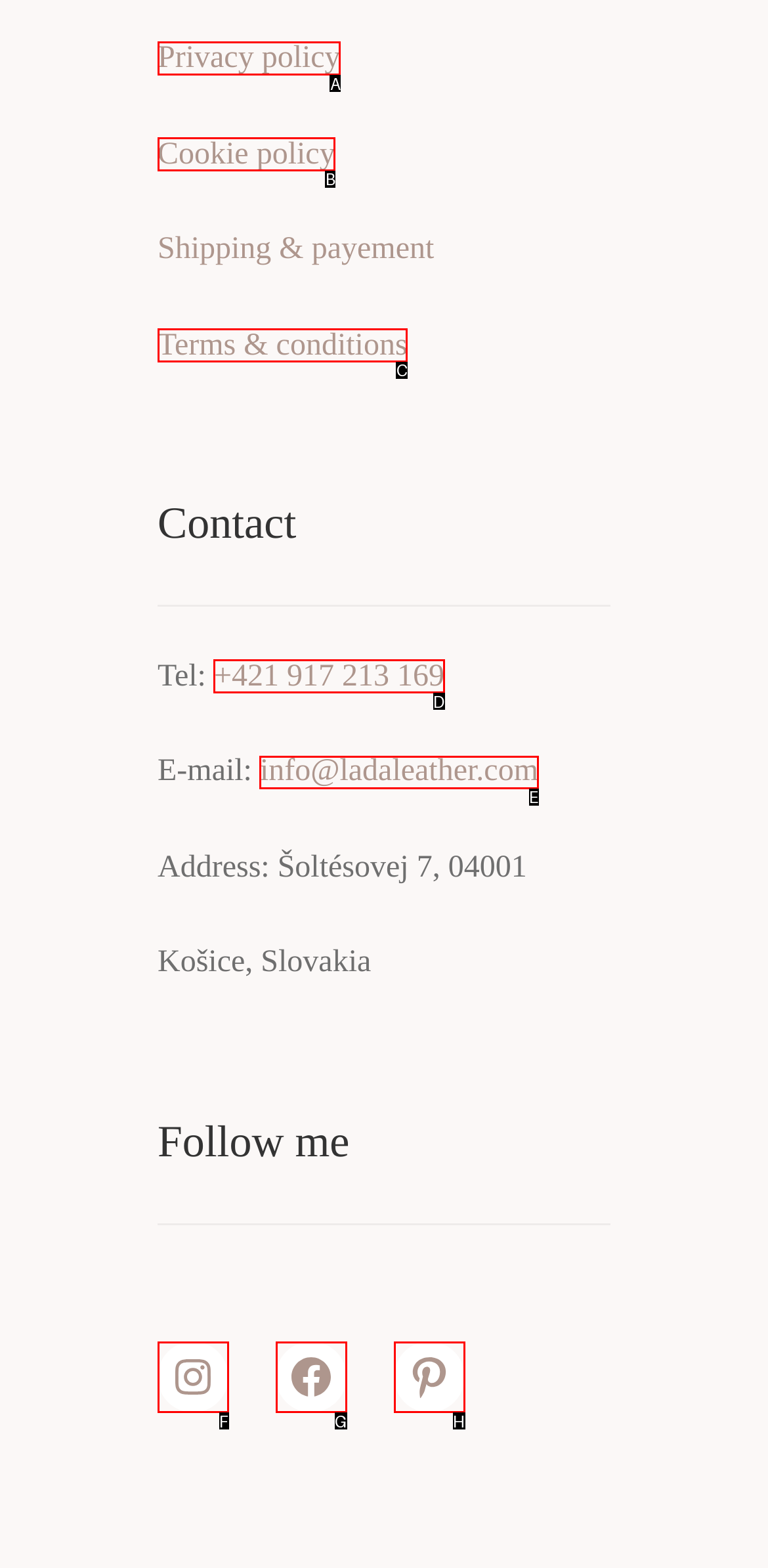Indicate the UI element to click to perform the task: Send an email. Reply with the letter corresponding to the chosen element.

E